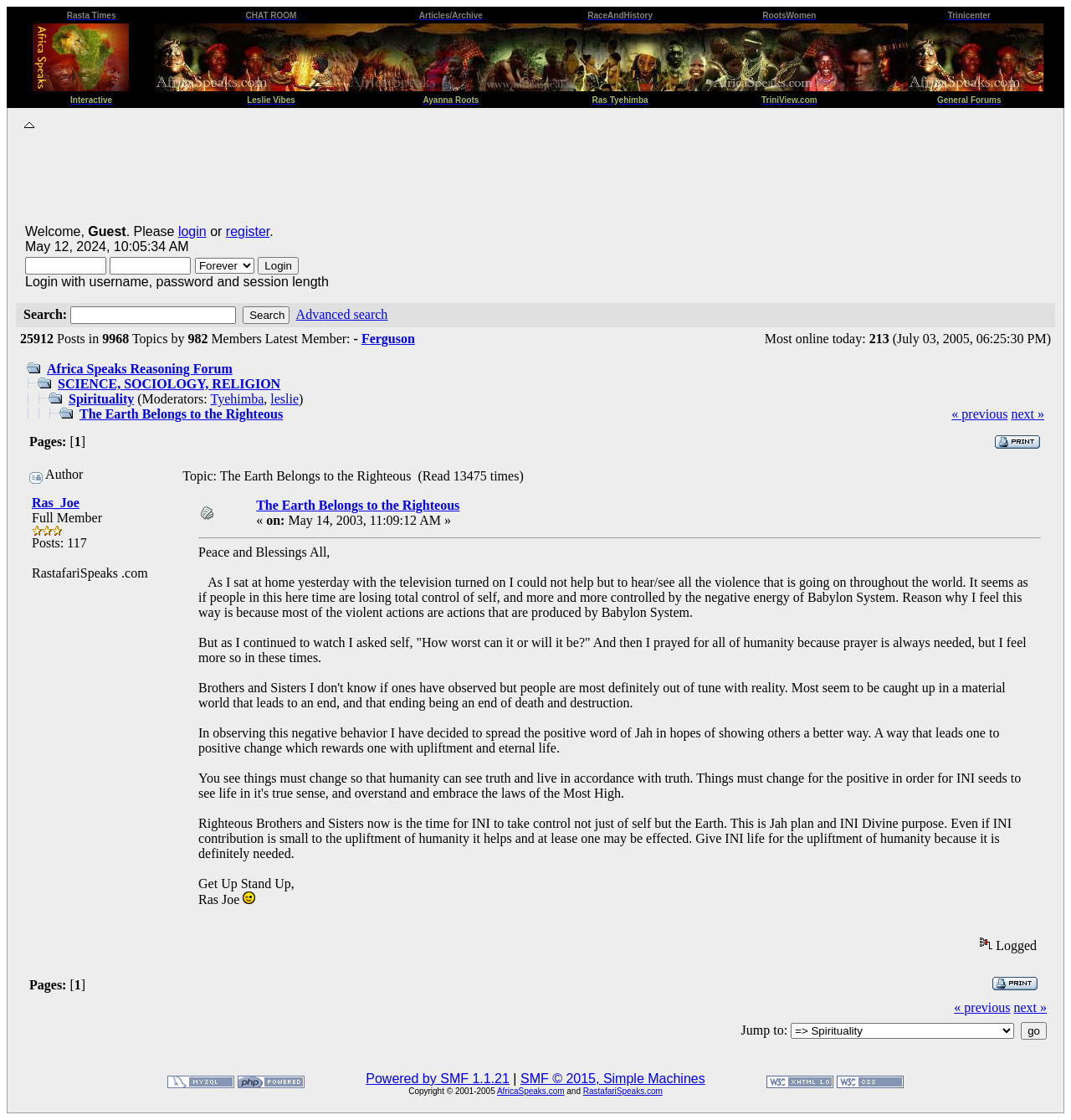Find and specify the bounding box coordinates that correspond to the clickable region for the instruction: "Visit Africa Speaks Homepage".

[0.03, 0.071, 0.12, 0.084]